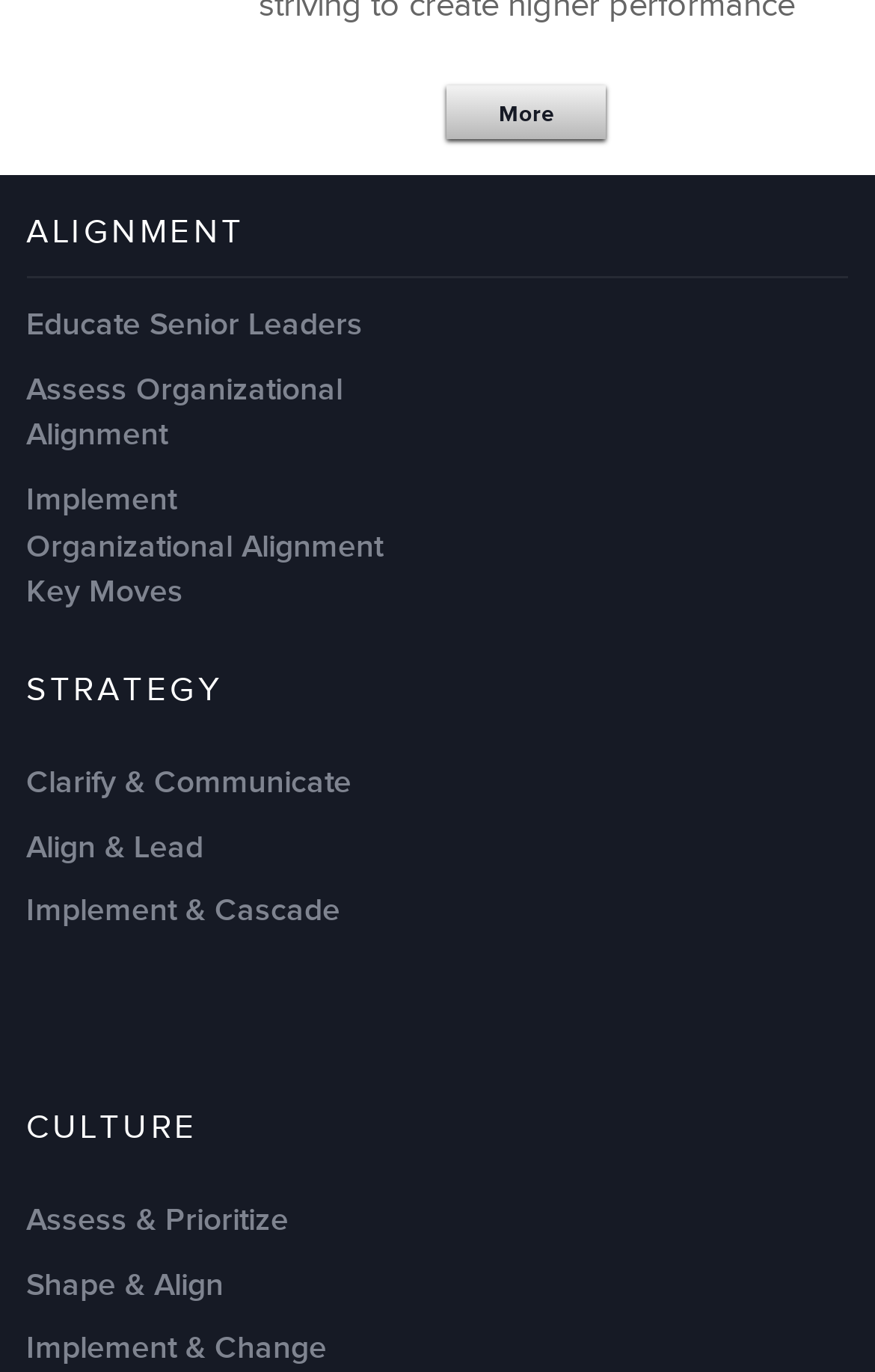Please determine the bounding box coordinates of the element to click on in order to accomplish the following task: "Read more about alignment". Ensure the coordinates are four float numbers ranging from 0 to 1, i.e., [left, top, right, bottom].

[0.511, 0.062, 0.693, 0.101]